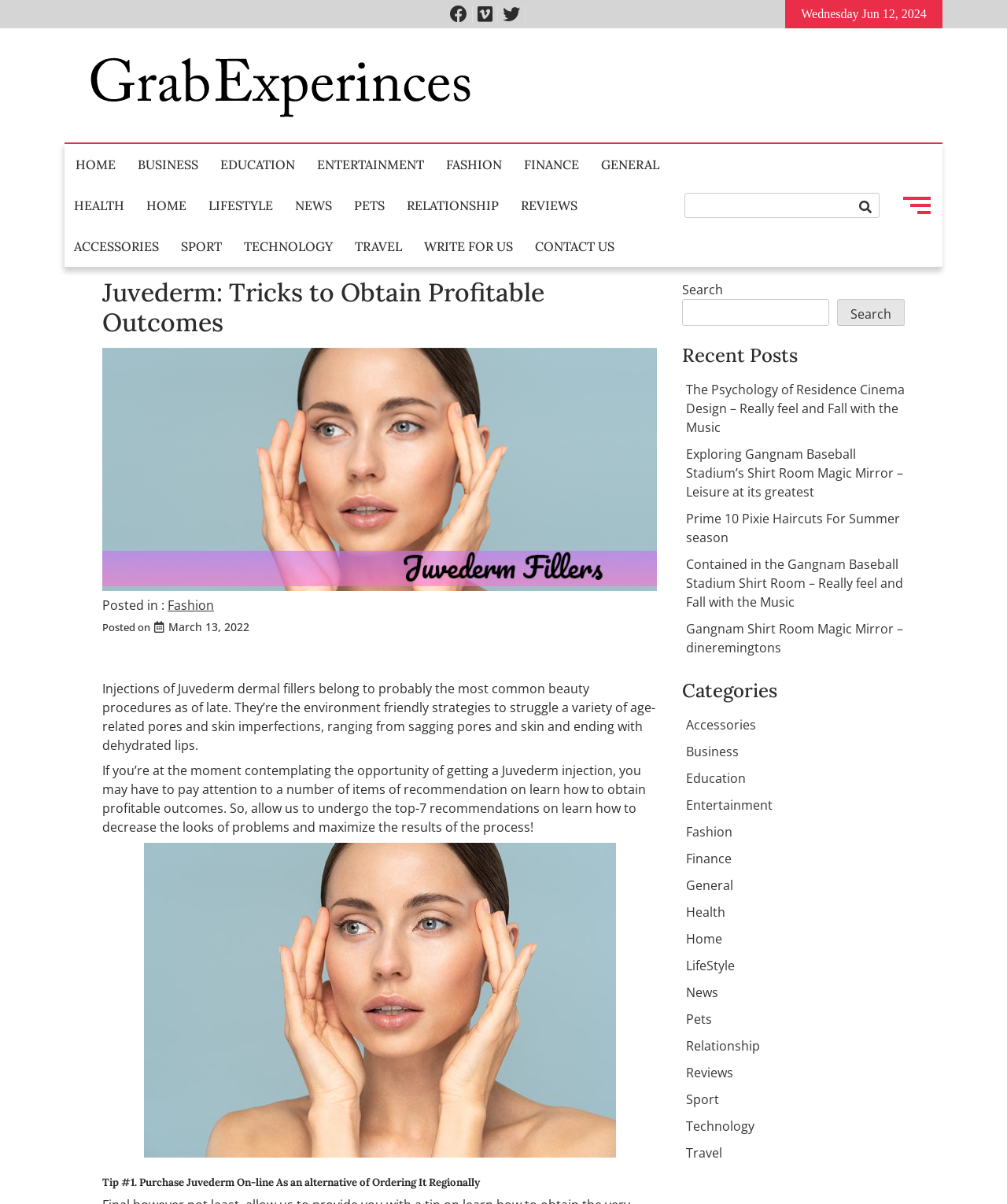What is the purpose of Juvederm injections?
Based on the image, answer the question with a single word or brief phrase.

To struggle age-related skin imperfections